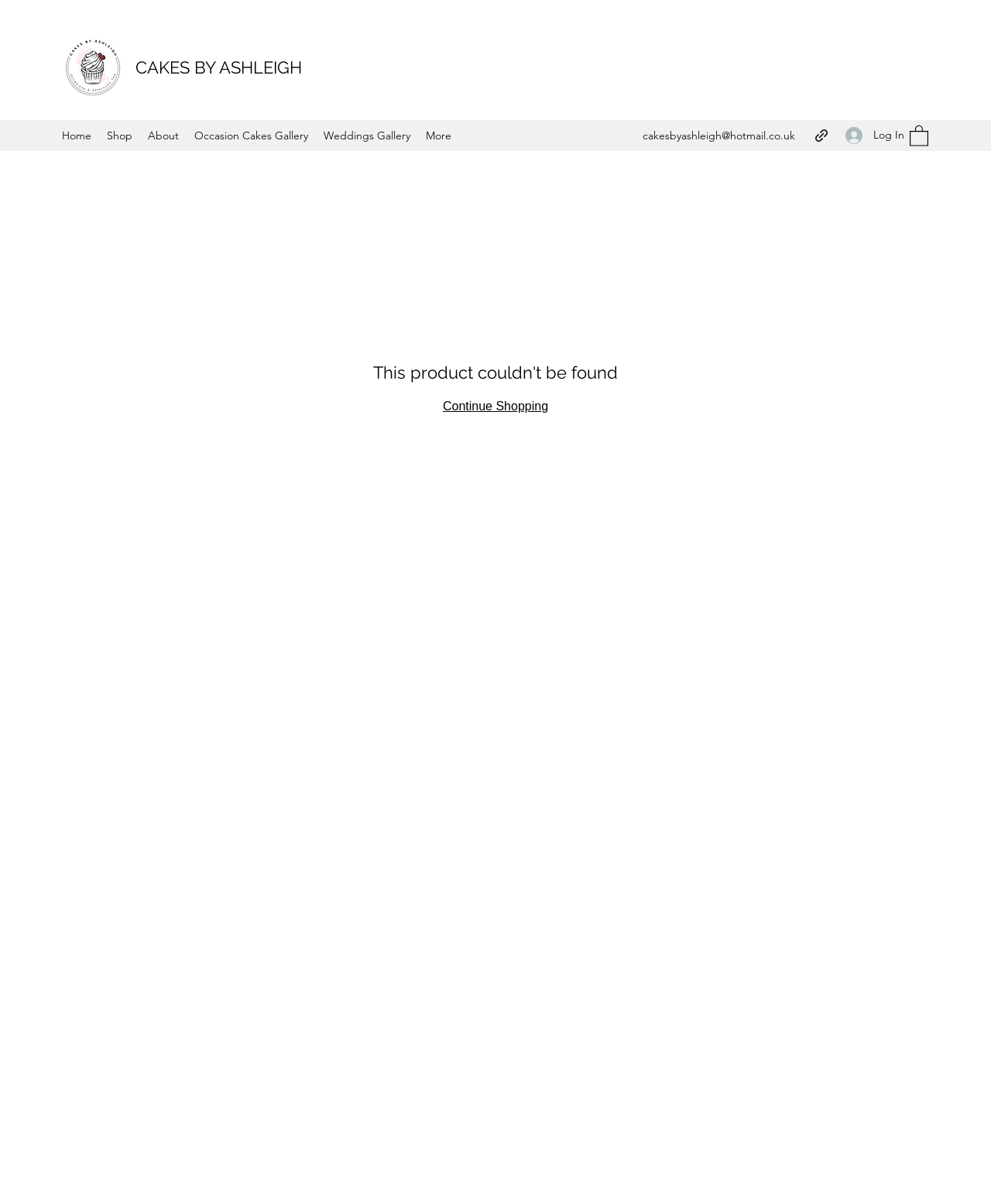Please determine the bounding box coordinates of the element to click in order to execute the following instruction: "Log in to the website". The coordinates should be four float numbers between 0 and 1, specified as [left, top, right, bottom].

[0.842, 0.101, 0.912, 0.124]